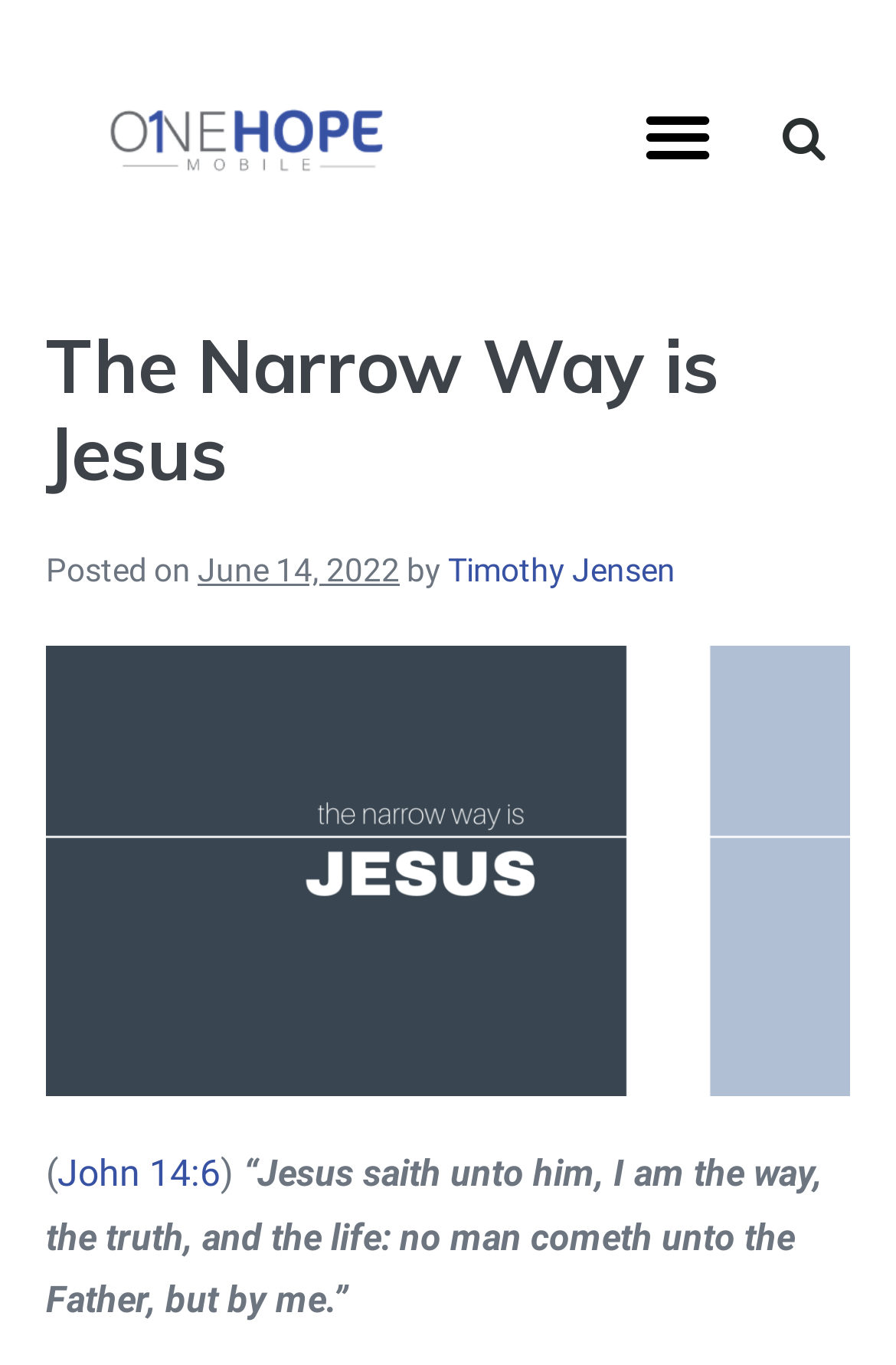Identify and extract the heading text of the webpage.

The Narrow Way is Jesus